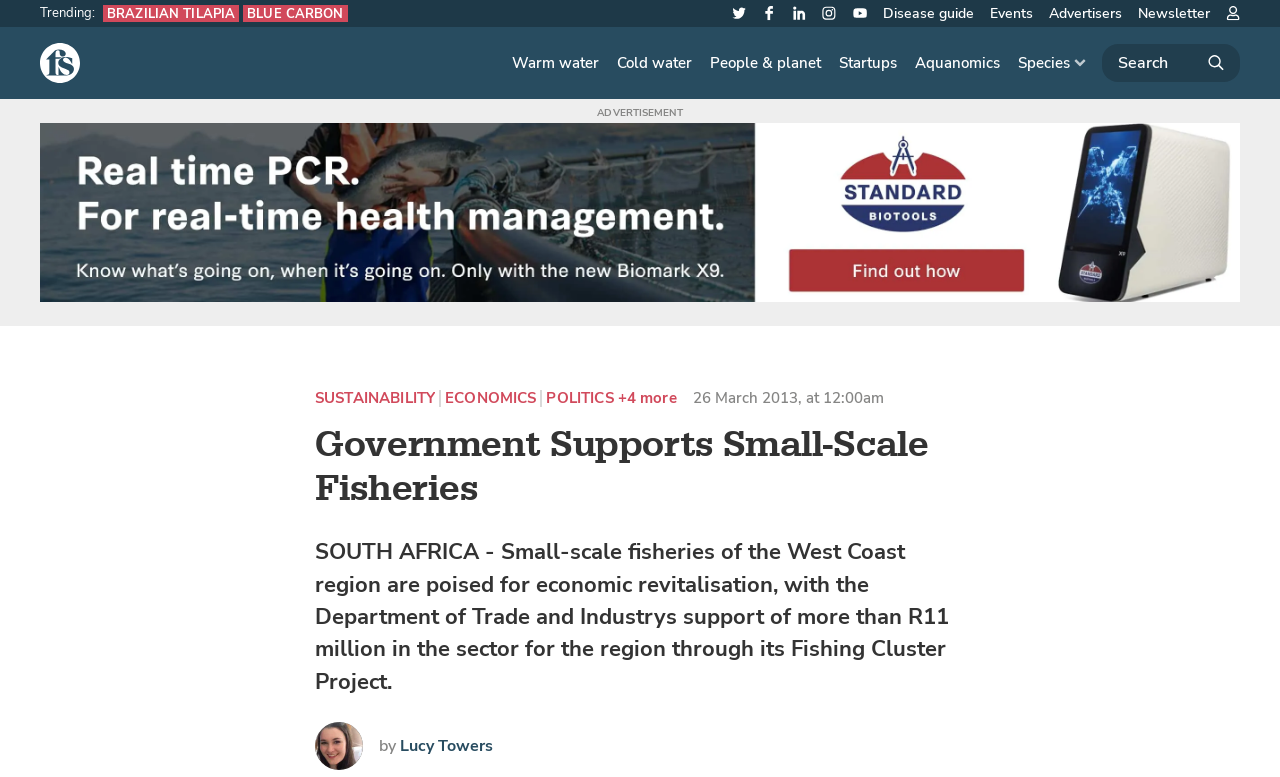Please indicate the bounding box coordinates of the element's region to be clicked to achieve the instruction: "Click the search button". Provide the coordinates as four float numbers between 0 and 1, i.e., [left, top, right, bottom].

[0.861, 0.057, 0.969, 0.106]